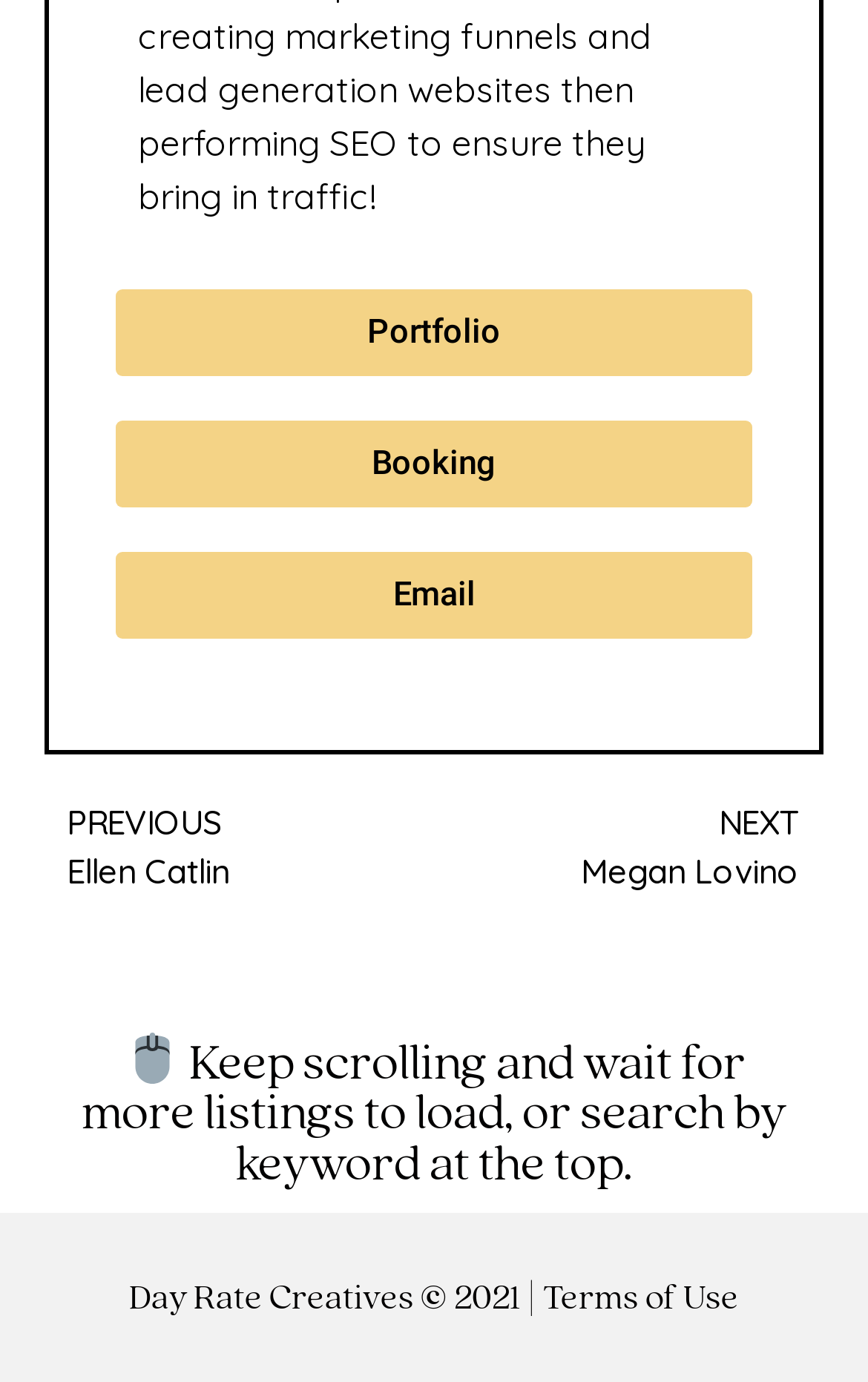What is the warning message at the top?
Identify the answer in the screenshot and reply with a single word or phrase.

Wait for more listings to load